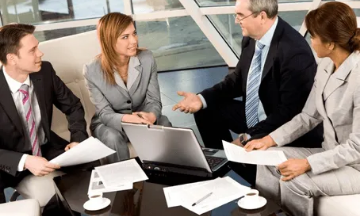Offer a thorough description of the image.

In a modern office setting, four professionals gather around a sleek glass table, engaging in a collaborative discussion. They are dressed in business attire, reflecting a contemporary corporate environment. One man, wearing a grey suit with a striped tie, gestures as he communicates, while a woman with long hair, dressed in a light grey suit, listens intently and holds a document. Opposite them, a man in a darker suit and another woman, who also wears a grey outfit, participate actively in the dialogue, with papers and folders spread across the table. The atmosphere is focused and professional, emphasizing teamwork and the exchange of ideas around important topics, likely related to financial or asset protection strategies. Coffee cups are positioned at the corners of the table, adding a casual yet professional touch to the scene.